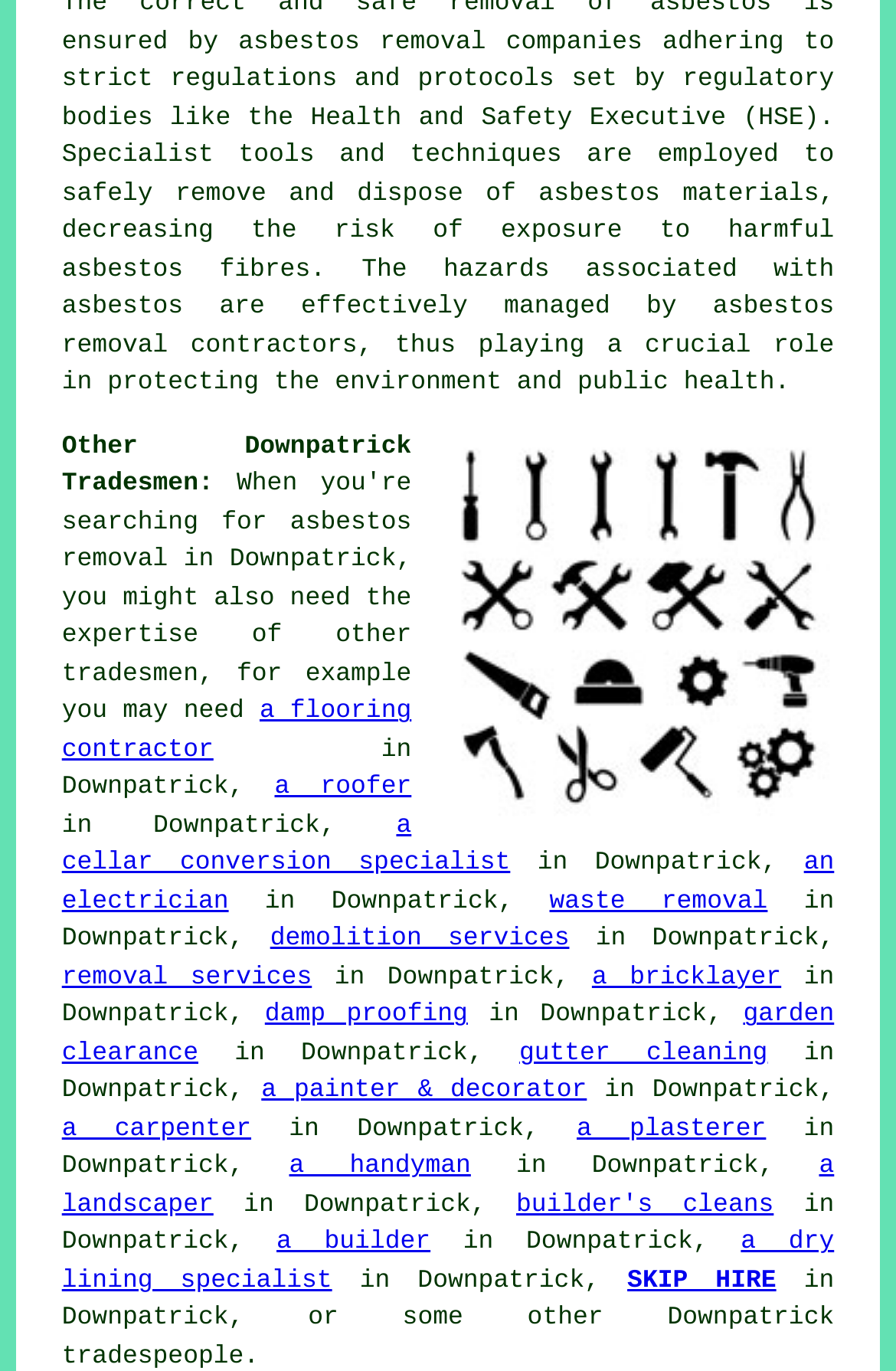Provide the bounding box for the UI element matching this description: "a painter & decorator".

[0.292, 0.787, 0.655, 0.807]